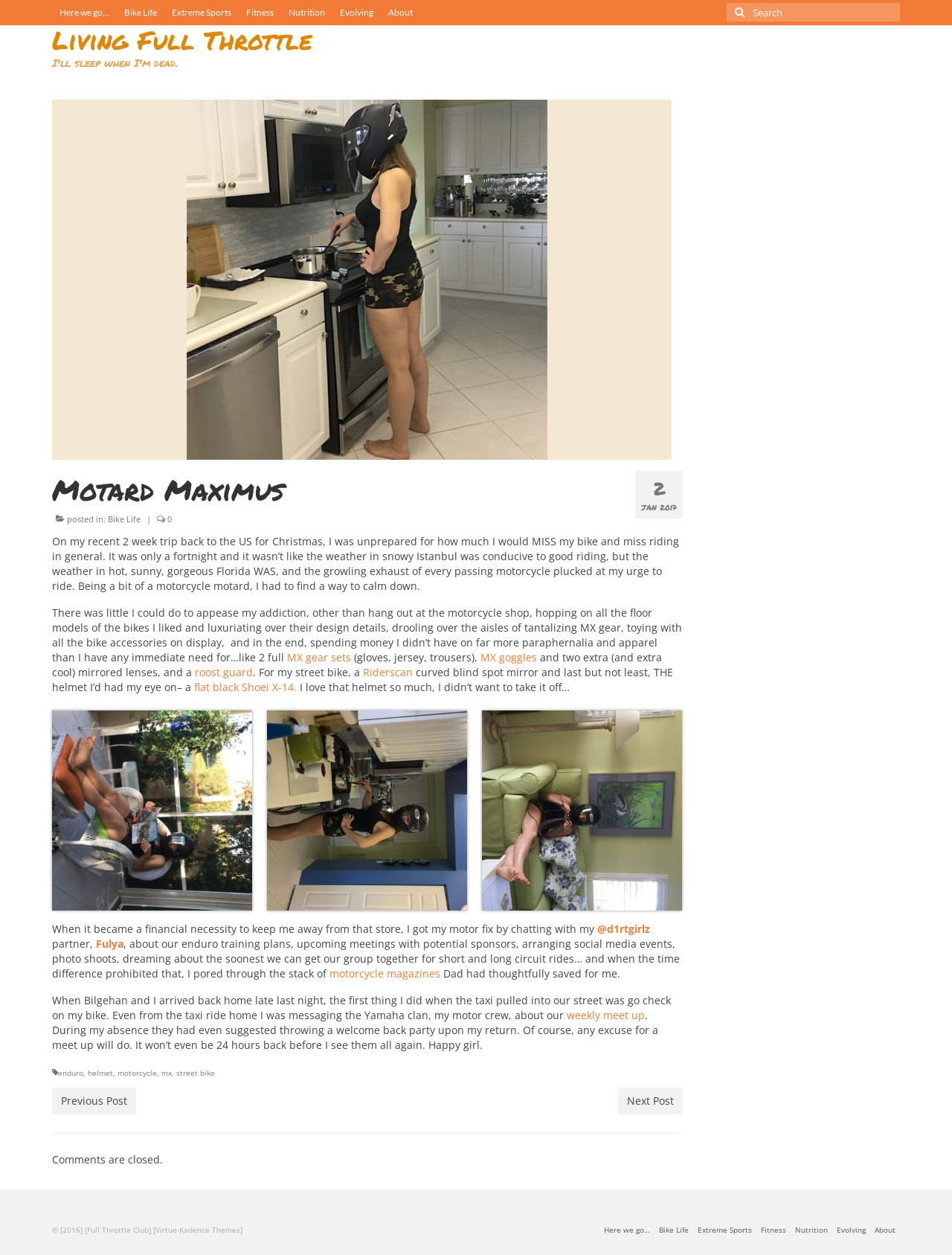What is the date of the article?
Based on the image, answer the question with as much detail as possible.

The date of the article can be found by looking at the text above the article title. The text 'JAN 2017' suggests that the article was published in January 2017.